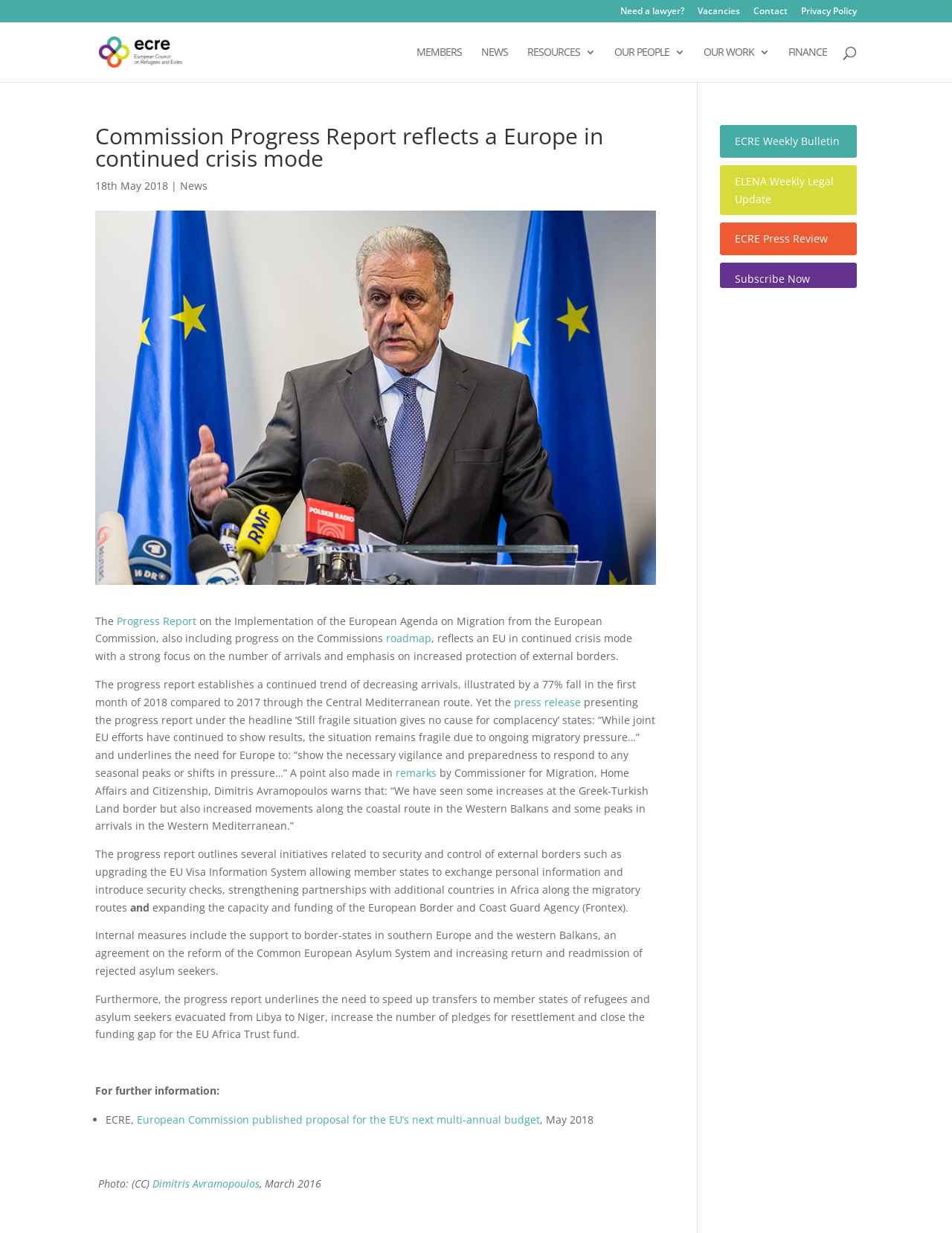What is the main title displayed on this webpage?

Commission Progress Report reflects a Europe in continued crisis mode